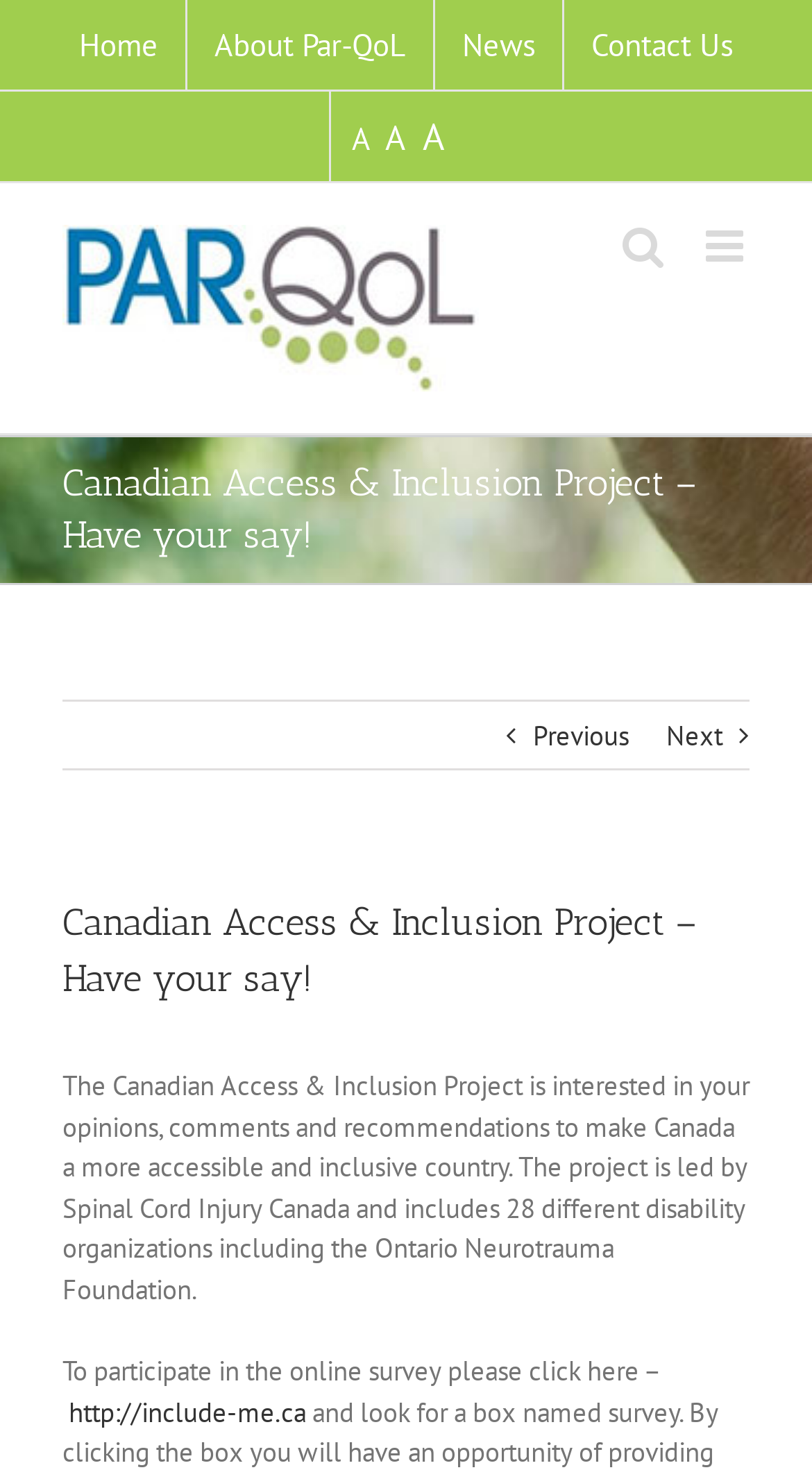Kindly determine the bounding box coordinates of the area that needs to be clicked to fulfill this instruction: "Click the Parqol Logo".

[0.077, 0.153, 0.712, 0.266]